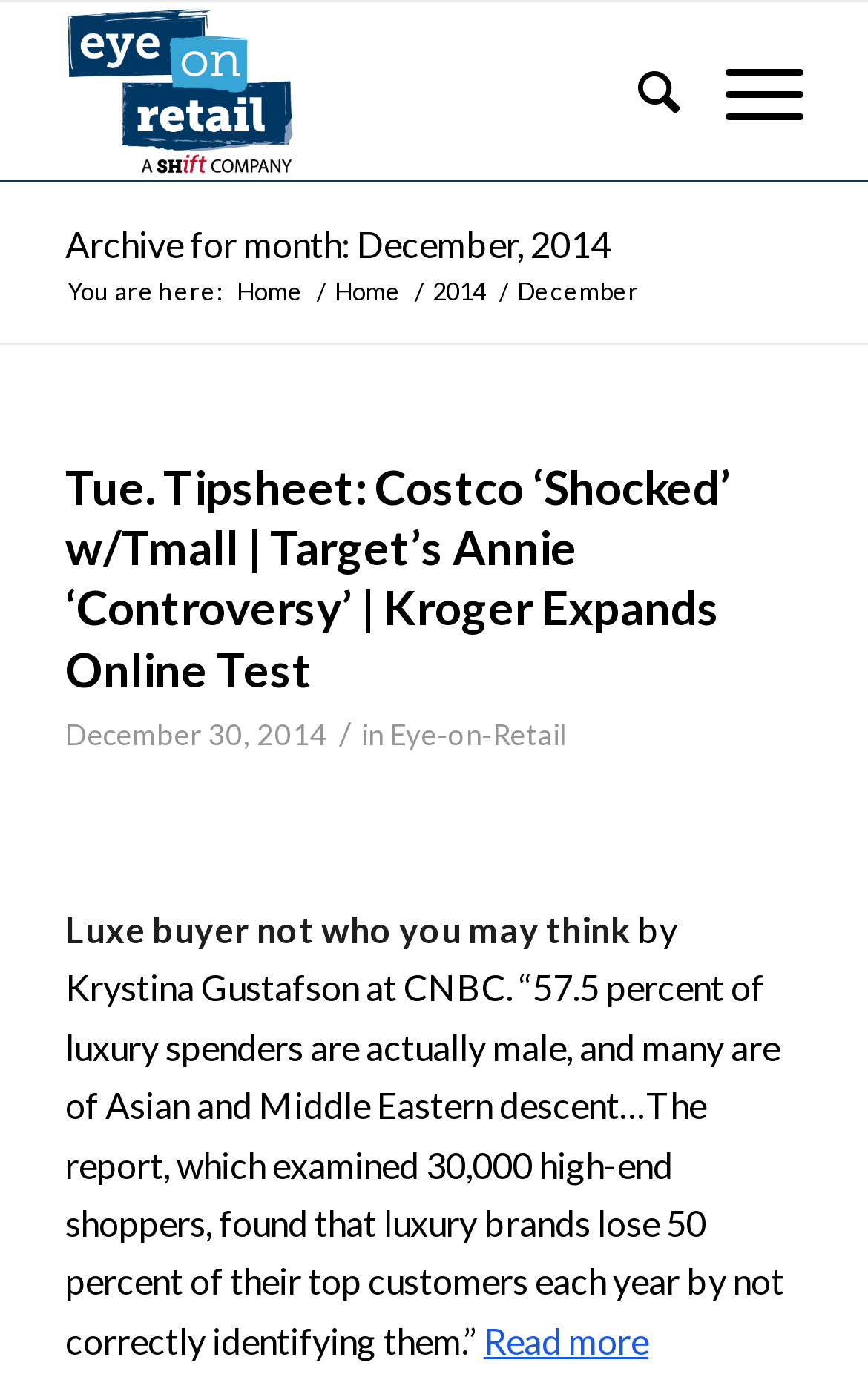Locate the bounding box coordinates of the region to be clicked to comply with the following instruction: "Read the article 'Tue. Tipsheet: Costco ‘Shocked’ w/Tmall | Target’s Annie ‘Controversy’ | Kroger Expands Online Test'". The coordinates must be four float numbers between 0 and 1, in the form [left, top, right, bottom].

[0.075, 0.327, 0.842, 0.497]